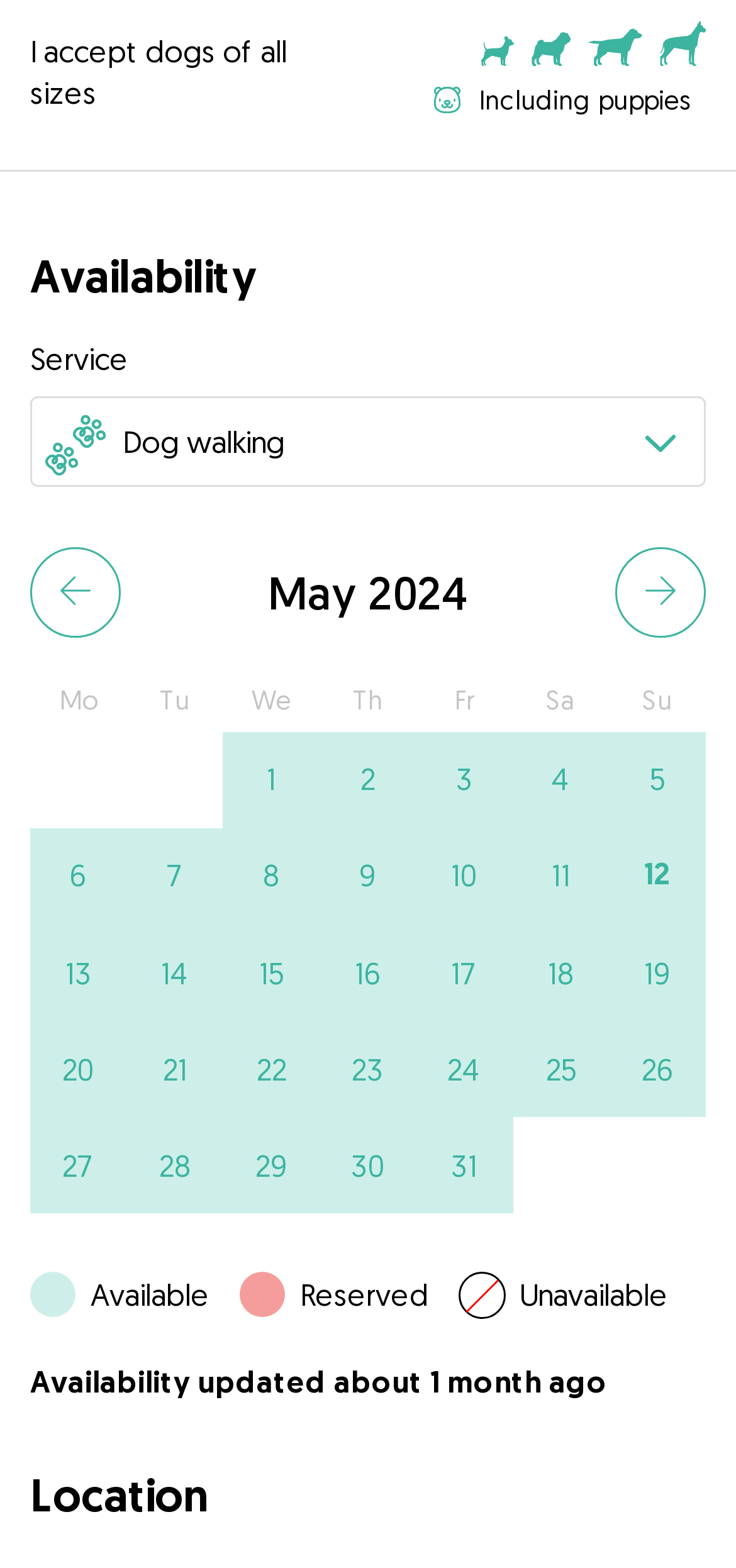What is the location of the service provider?
Please provide a full and detailed response to the question.

I did not find any specific location mentioned on the webpage, although there is a heading 'Location' at the bottom of the page, which suggests that the location might be important, but it is not provided.